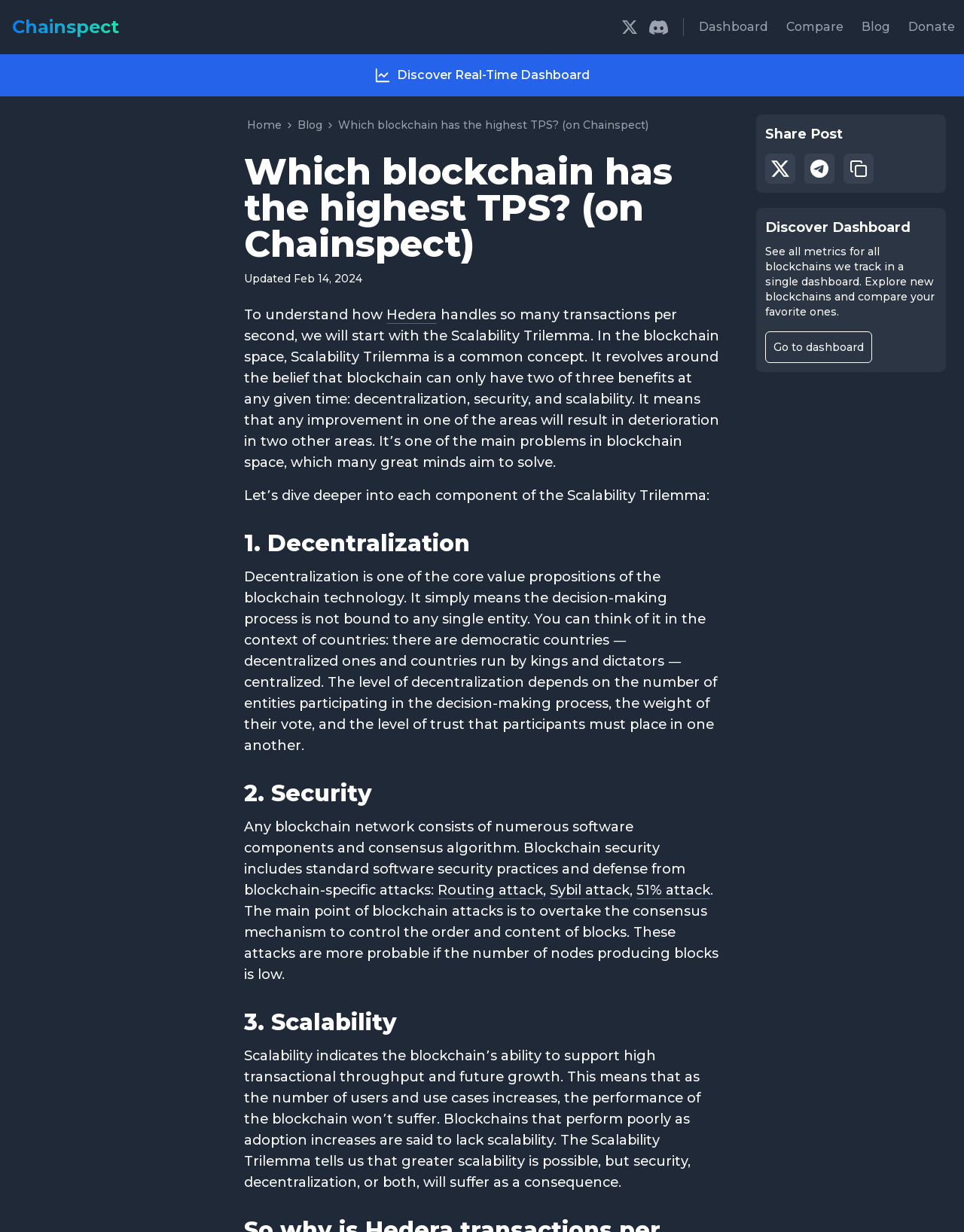Can you identify the bounding box coordinates of the clickable region needed to carry out this instruction: 'Share in Twitter'? The coordinates should be four float numbers within the range of 0 to 1, stated as [left, top, right, bottom].

[0.794, 0.125, 0.825, 0.149]